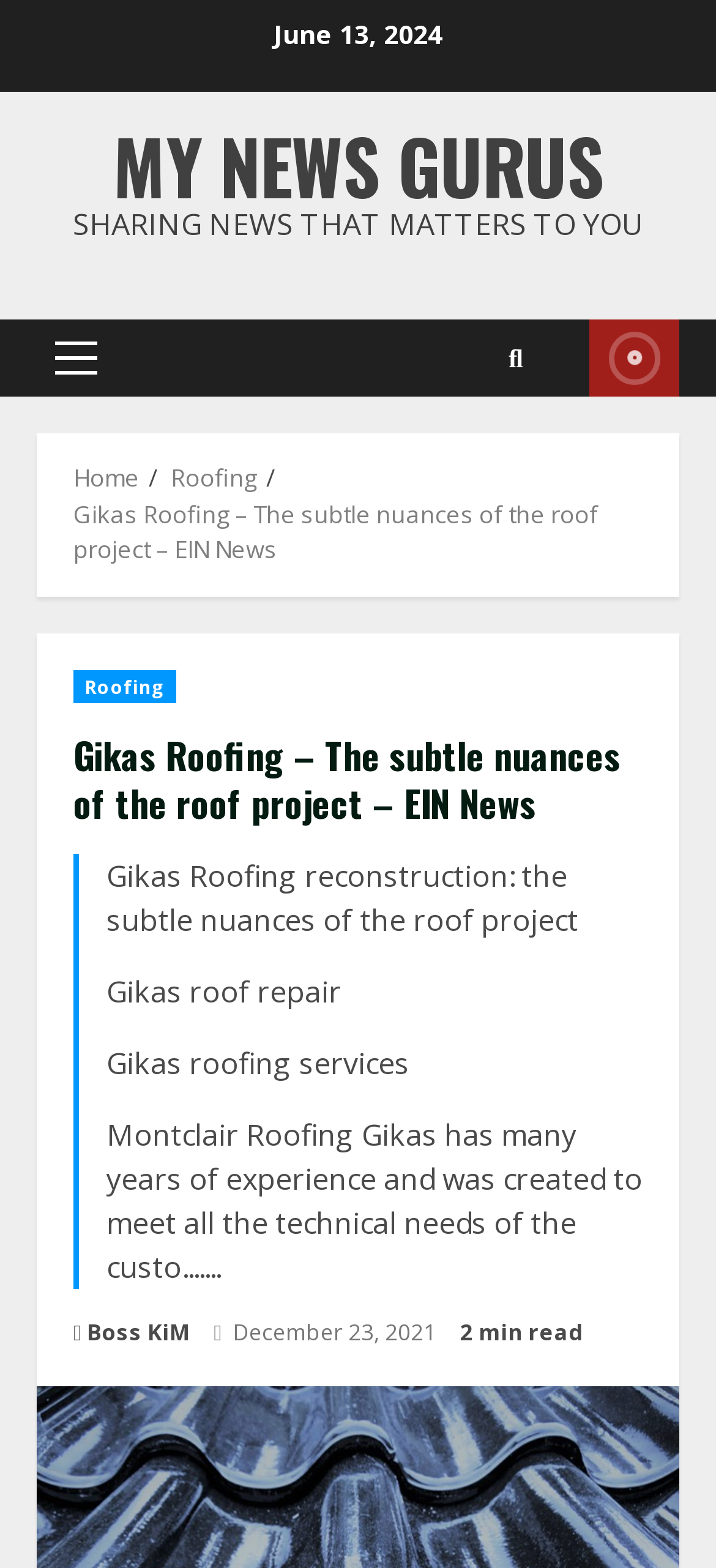Find the bounding box coordinates of the element you need to click on to perform this action: 'Click on MY NEWS GURUS'. The coordinates should be represented by four float values between 0 and 1, in the format [left, top, right, bottom].

[0.158, 0.07, 0.842, 0.141]